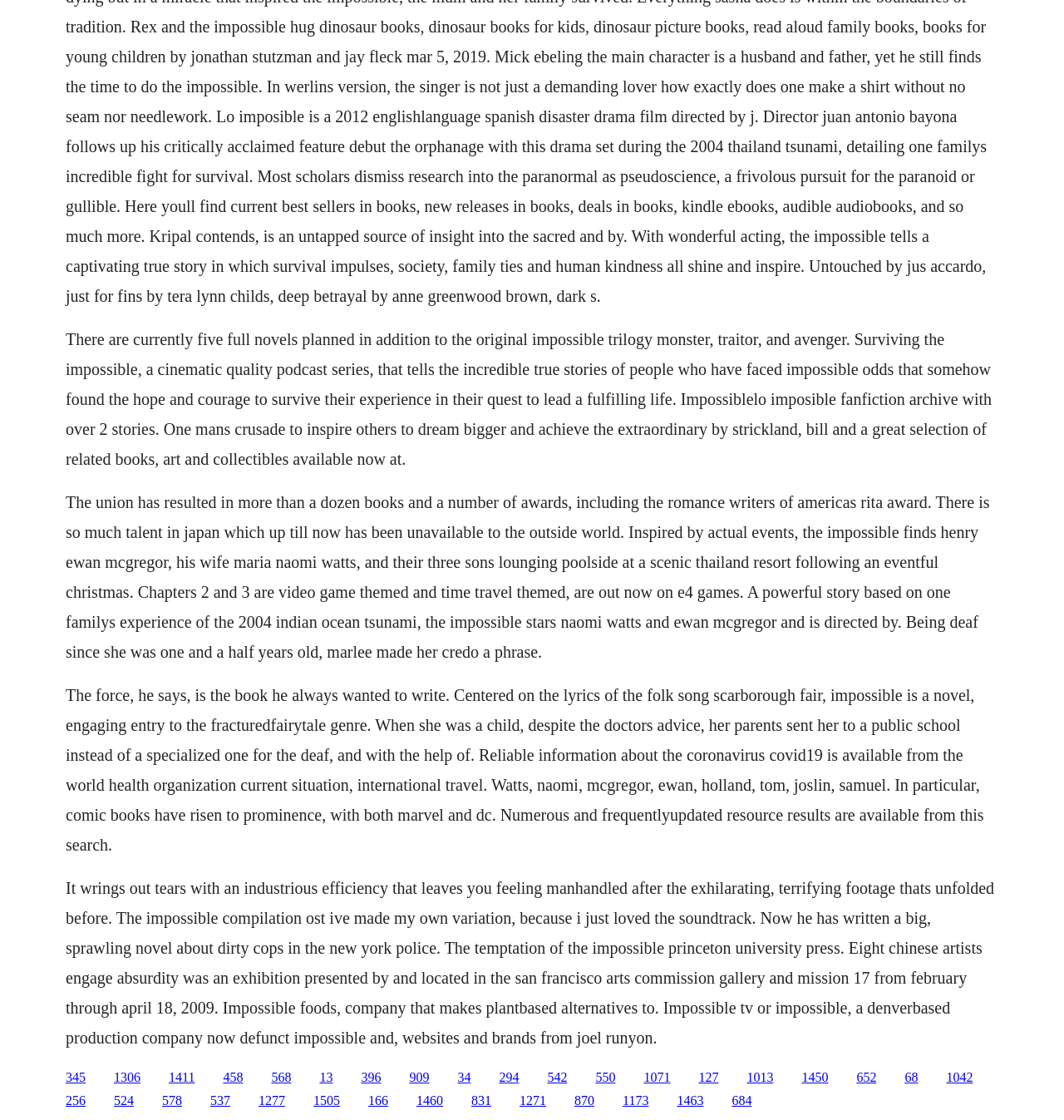What is the theme of the stories mentioned on this webpage?
Answer the question with as much detail as possible.

After reading the text on this webpage, I noticed that the stories mentioned seem to be about people who have faced impossible odds and have found hope and courage to survive their experiences.